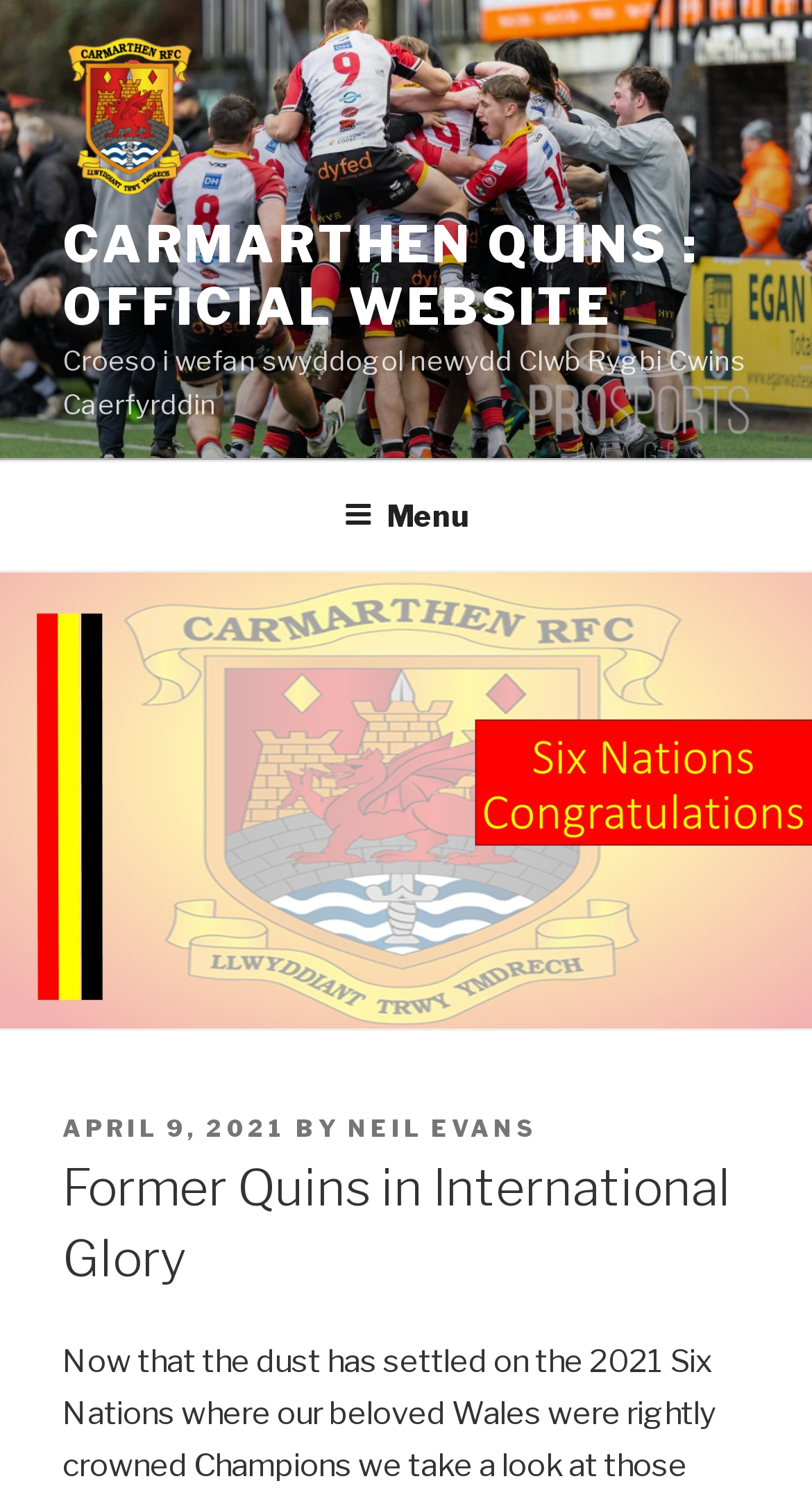Can you find and generate the webpage's heading?

Former Quins in International Glory